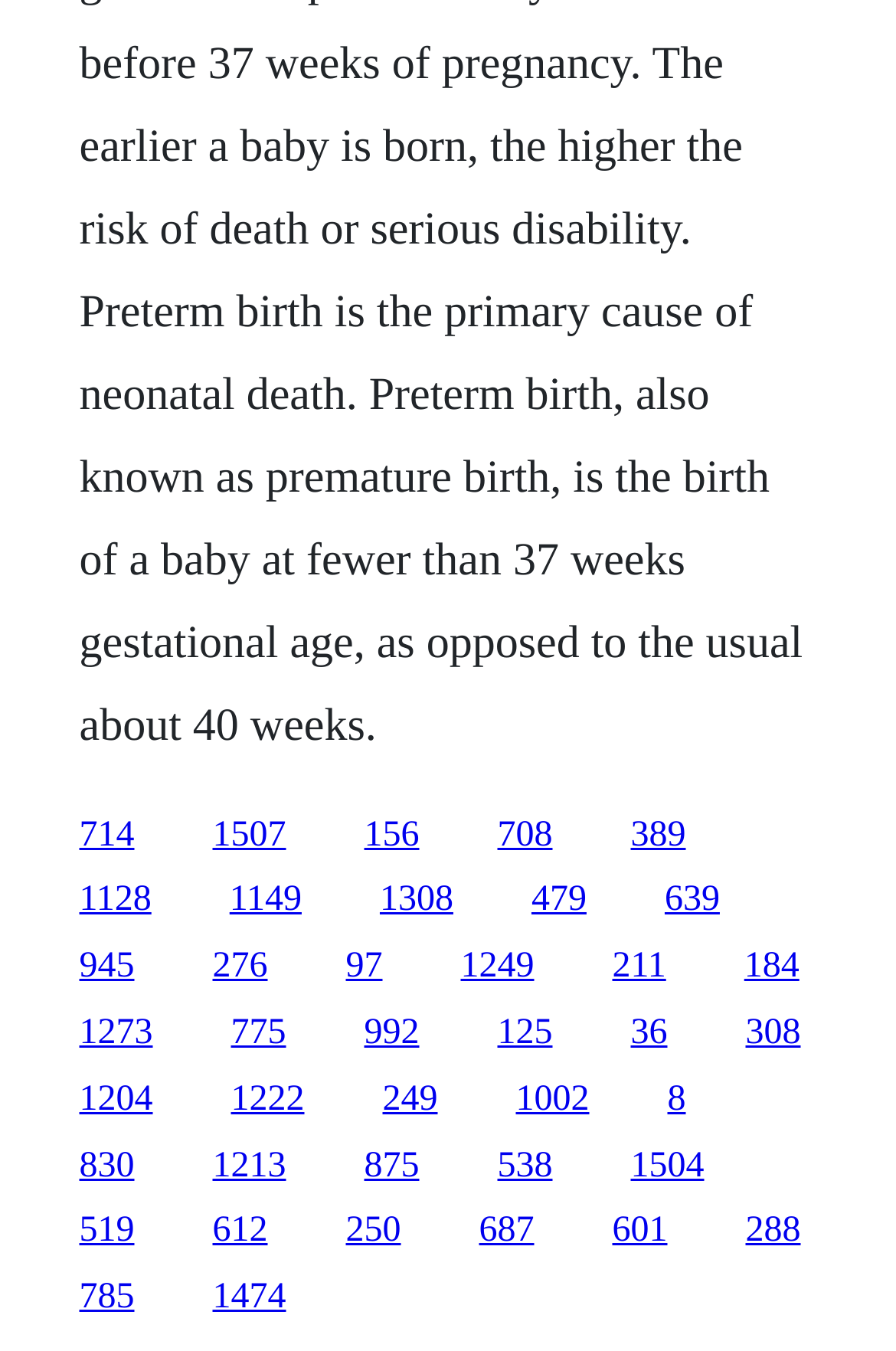Given the content of the image, can you provide a detailed answer to the question?
Are there any links with overlapping bounding boxes?

After carefully examining the bounding box coordinates of each link, I did not find any instances of overlapping bounding boxes, indicating that each link has a unique spatial position on the webpage.